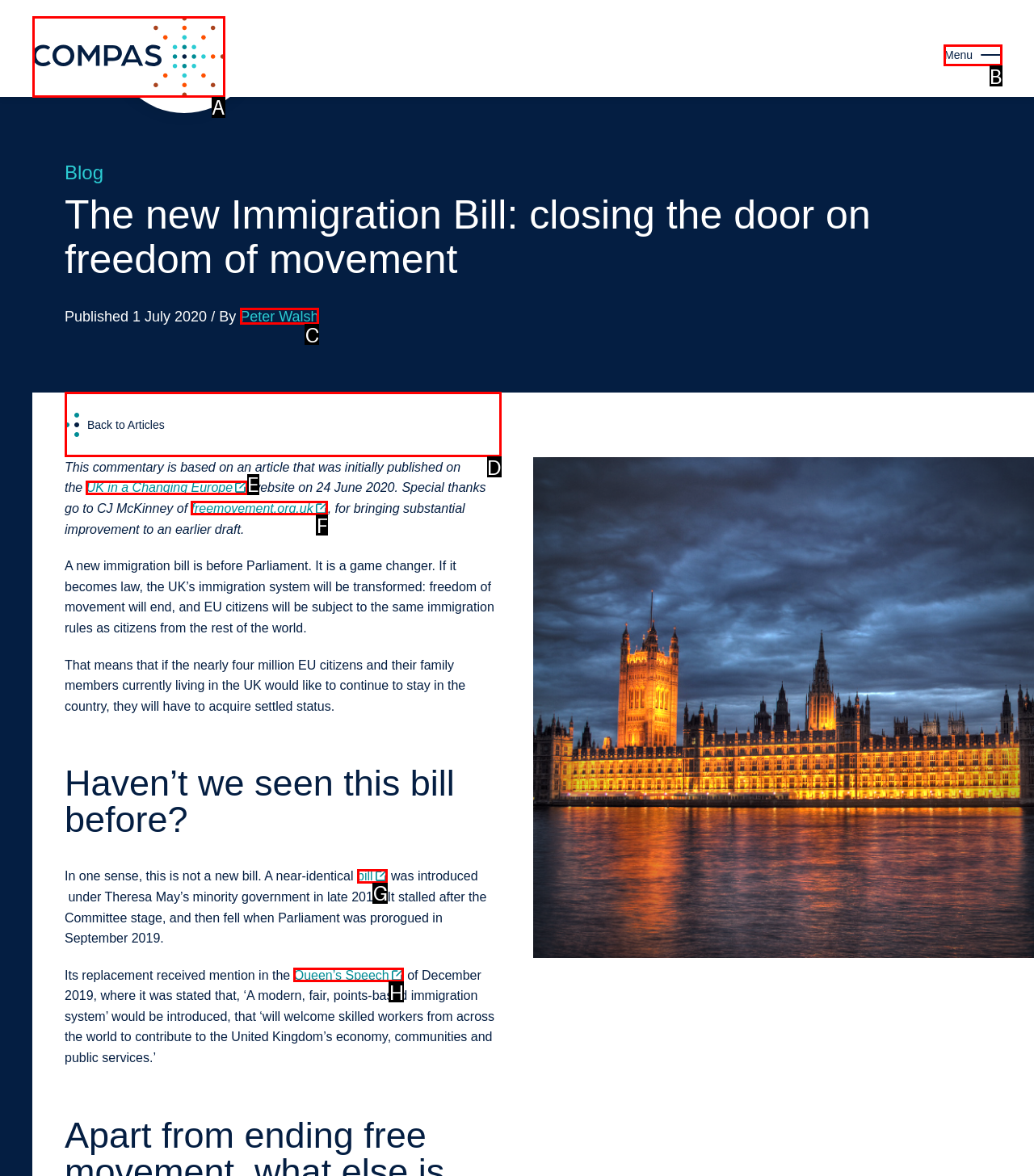Tell me which option I should click to complete the following task: Open the menu Answer with the option's letter from the given choices directly.

B